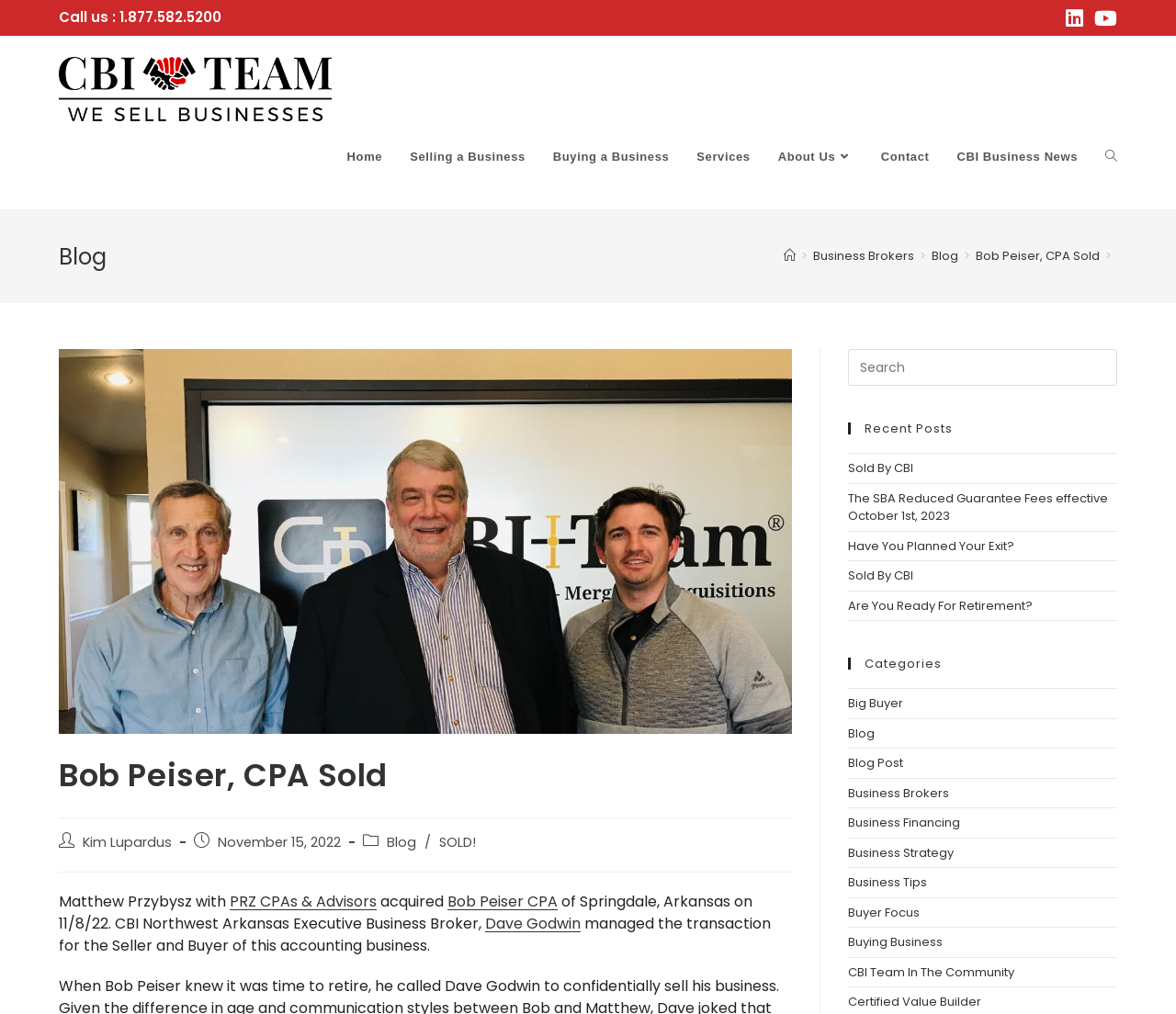Answer this question in one word or a short phrase: What is the category of the blog post 'The SBA Reduced Guarantee Fees effective October 1st, 2023'?

Business Financing